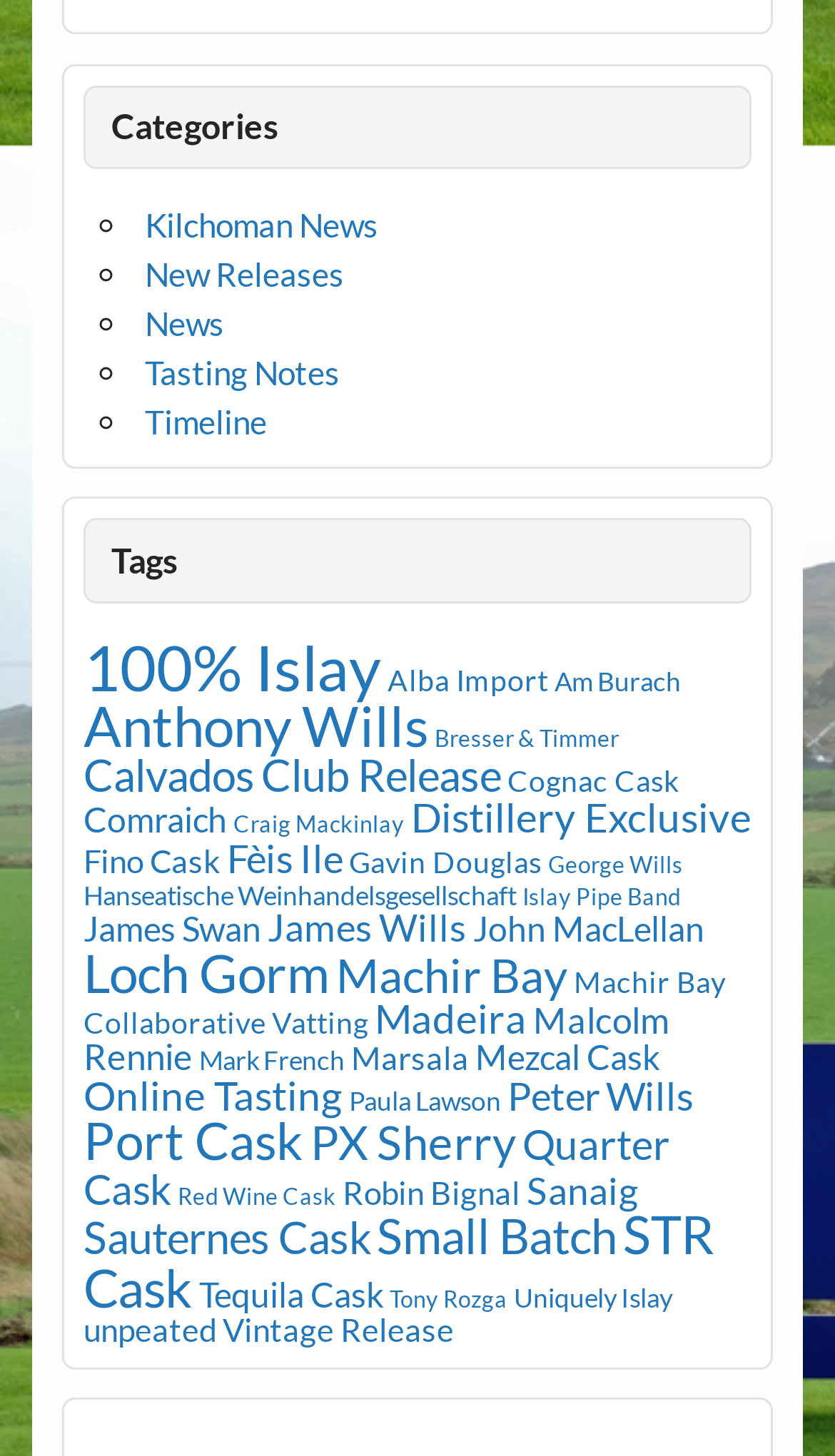Locate the bounding box coordinates of the area to click to fulfill this instruction: "Read about Sanaig". The bounding box should be presented as four float numbers between 0 and 1, in the order [left, top, right, bottom].

[0.631, 0.802, 0.764, 0.833]